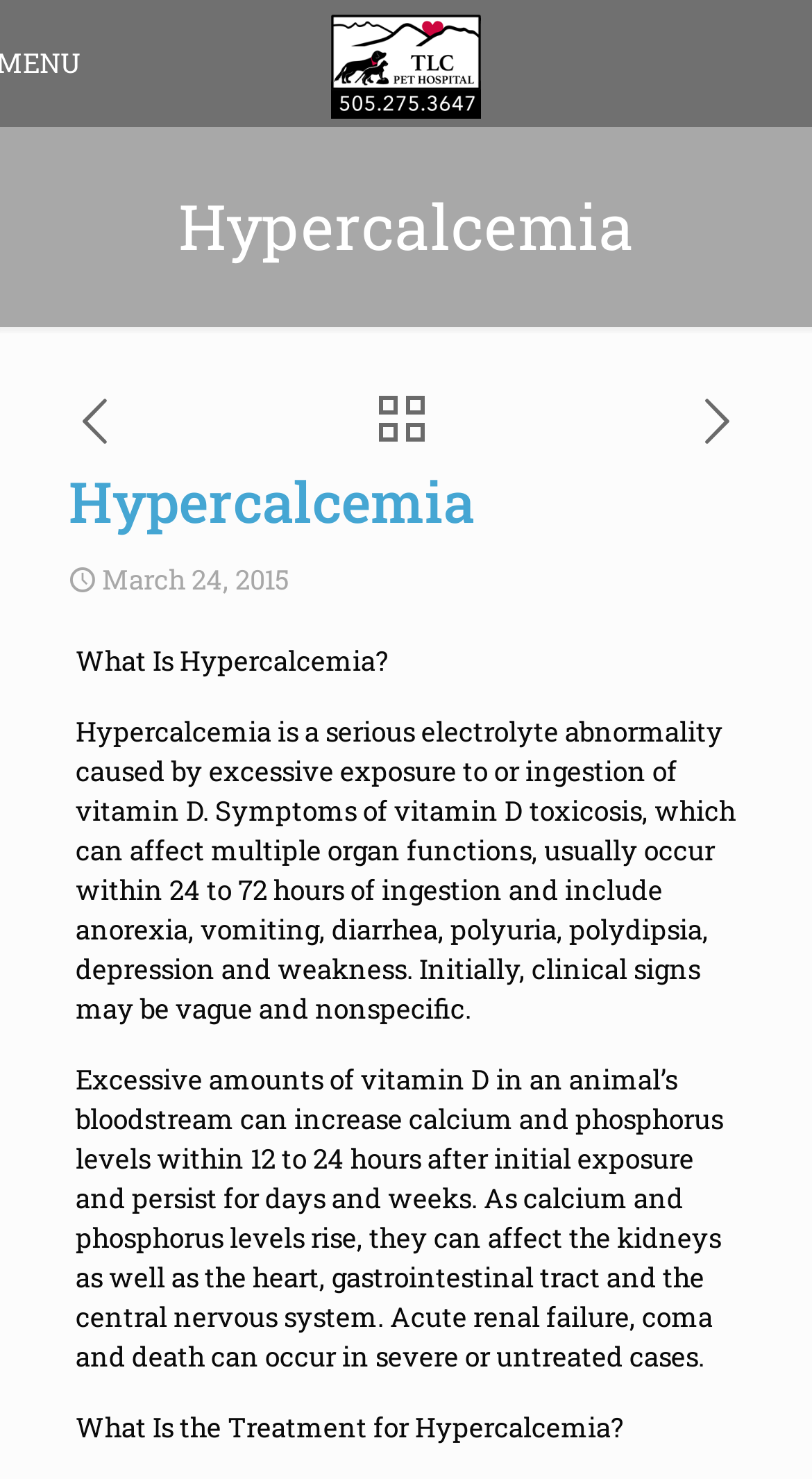Provide the bounding box coordinates of the UI element this sentence describes: "MENU".

[0.026, 0.018, 0.113, 0.066]